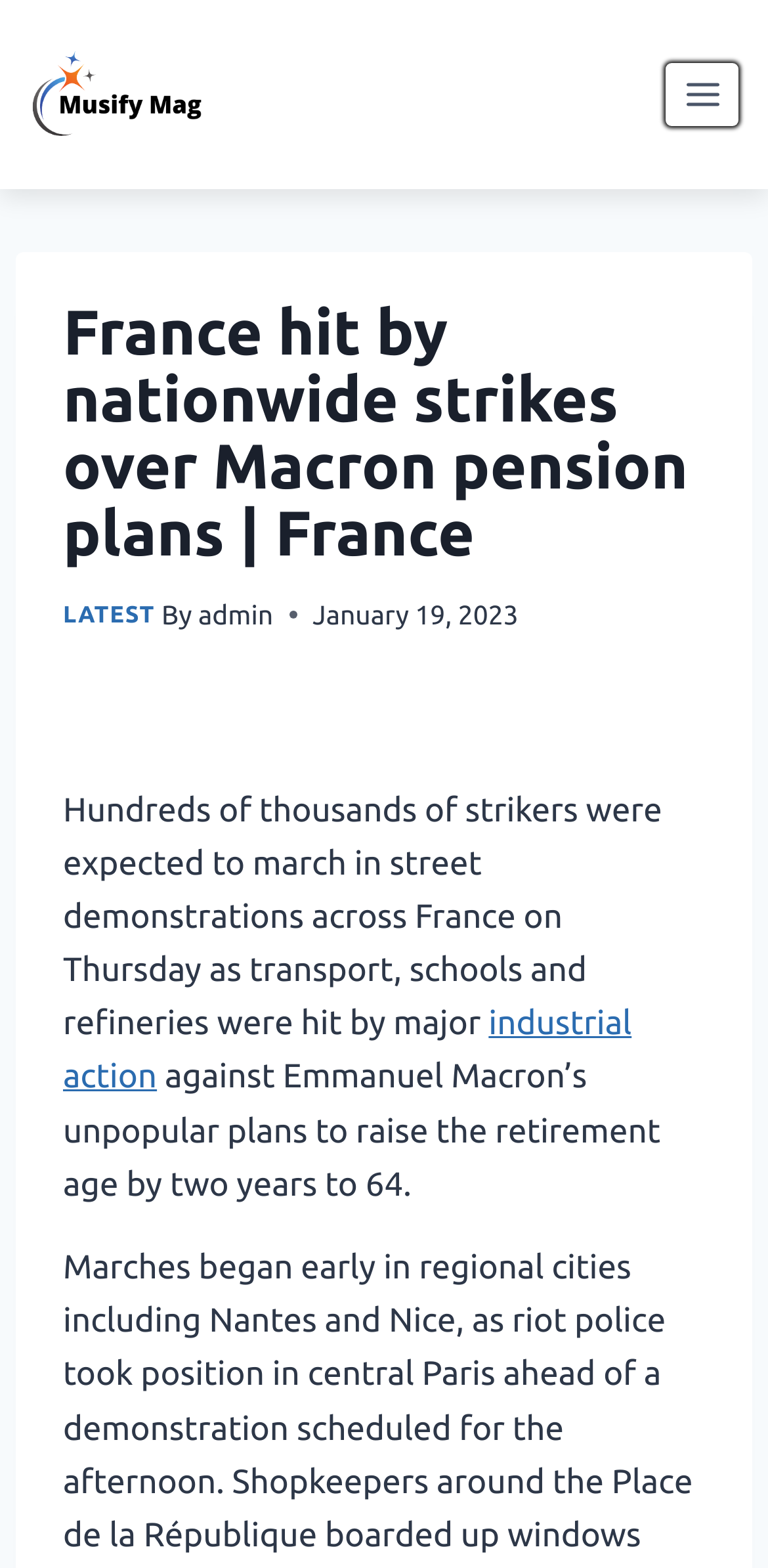Please reply with a single word or brief phrase to the question: 
What is the main topic of the article?

France strikes